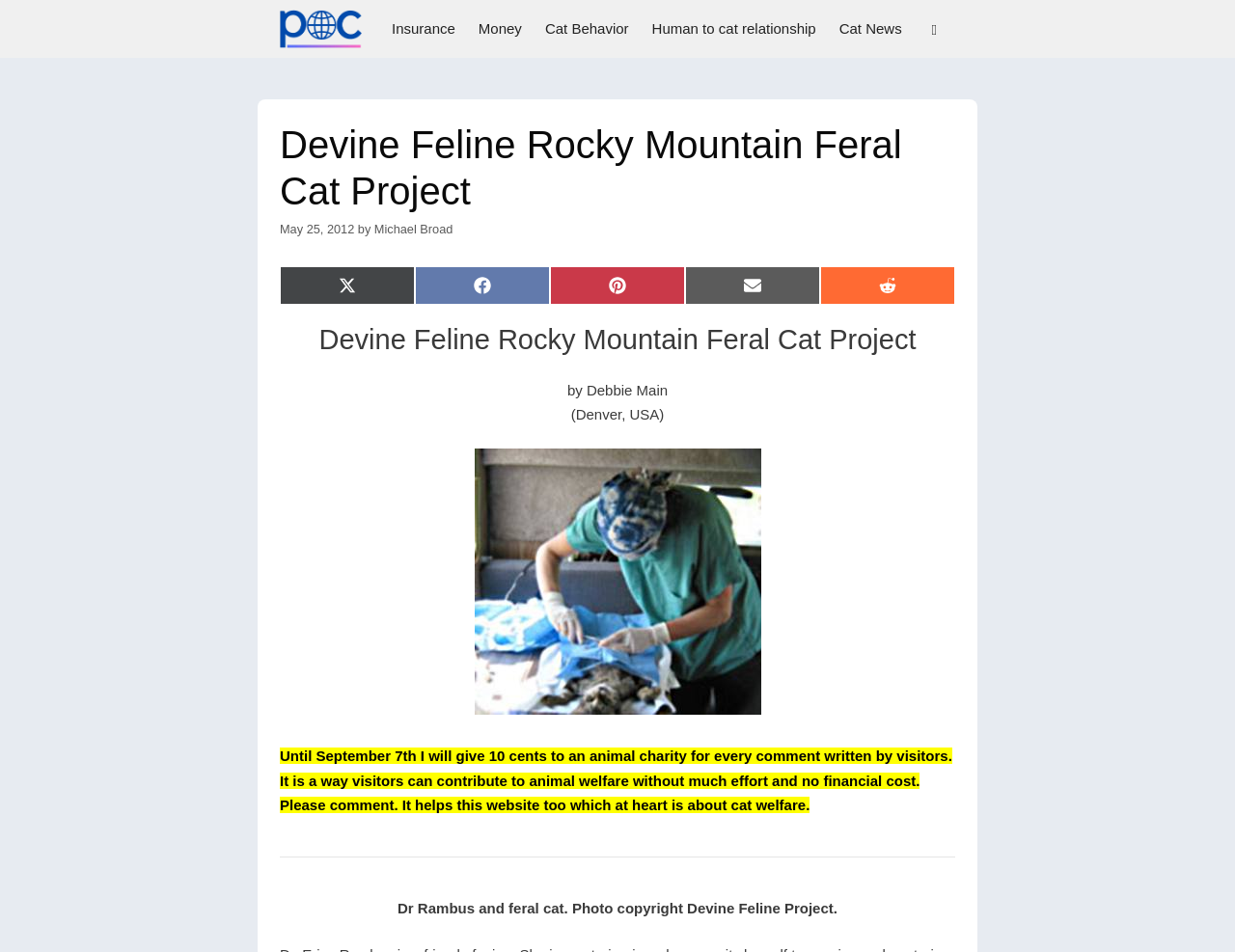Offer a detailed explanation of the webpage layout and contents.

The webpage is about the Devine Feline Rocky Mountain Feral Cat Project, with a focus on cat welfare. At the top, there is a primary navigation menu with links to various topics, including "Michael Broad", "Insurance", "Money", "Cat Behavior", "Human to cat relationship", and "Cat News". 

Below the navigation menu, there is a header section with a heading that reads "Devine Feline Rocky Mountain Feral Cat Project". This section also includes the date "May 25, 2012", and the author's name, "Michael Broad". 

To the right of the header section, there are social media sharing links, including Twitter, Facebook, Pinterest, Email, and Reddit. 

Below the header section, there is a main content area with a heading that reads "Devine Feline Rocky Mountain Feral Cat Project" again. This section includes a subheading "by Debbie Main (Denver, USA)" and a large image of Dr. Rambus and a feral cat, with a caption "Dr Rambus and feral cat. Photo copyright Devine Feline Project." 

At the bottom of the page, there is a call-to-action message, encouraging visitors to comment on the website to support animal welfare, with a promise to donate 10 cents to an animal charity for every comment made.